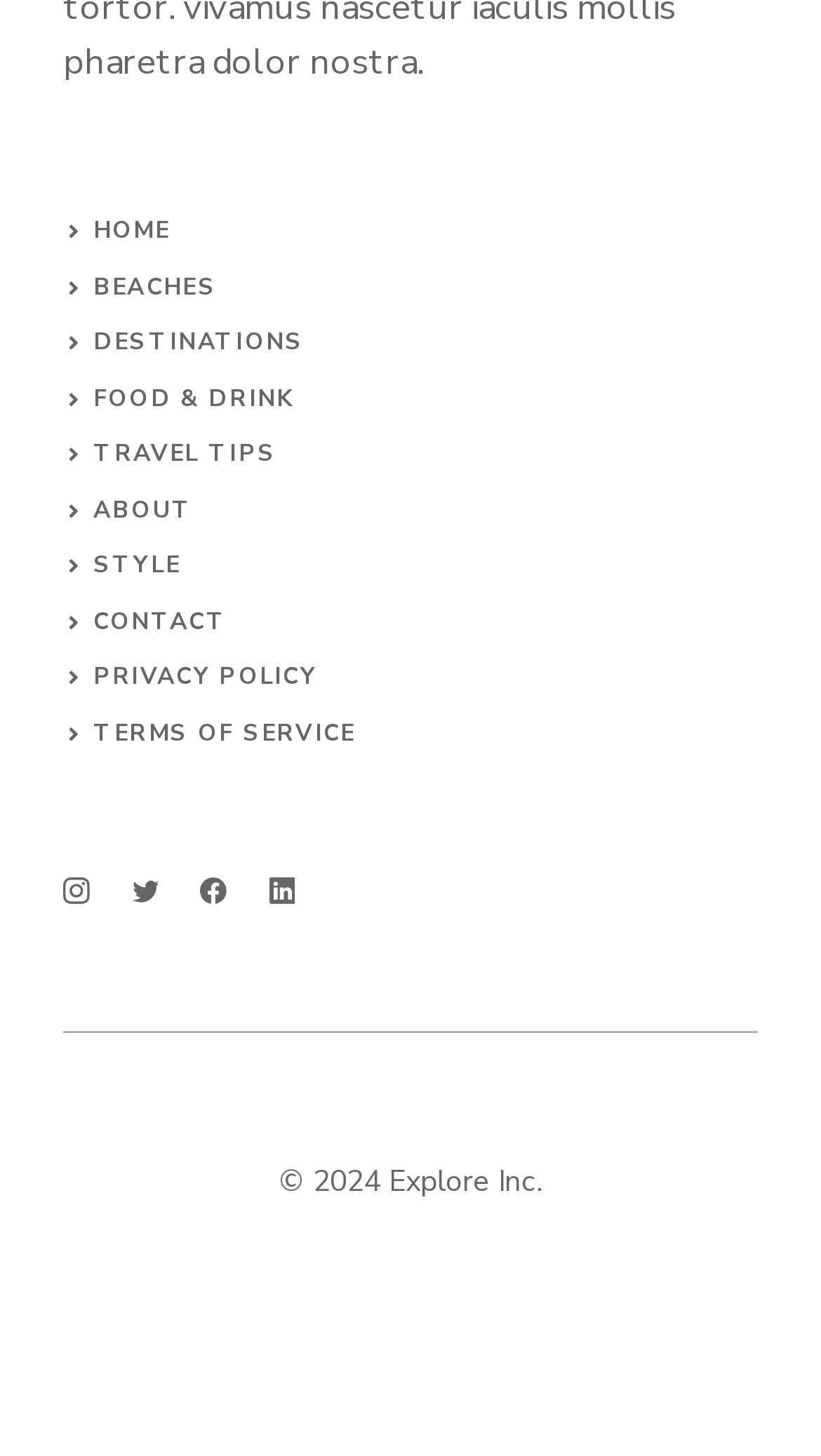How many social media links are there?
Using the visual information, respond with a single word or phrase.

4